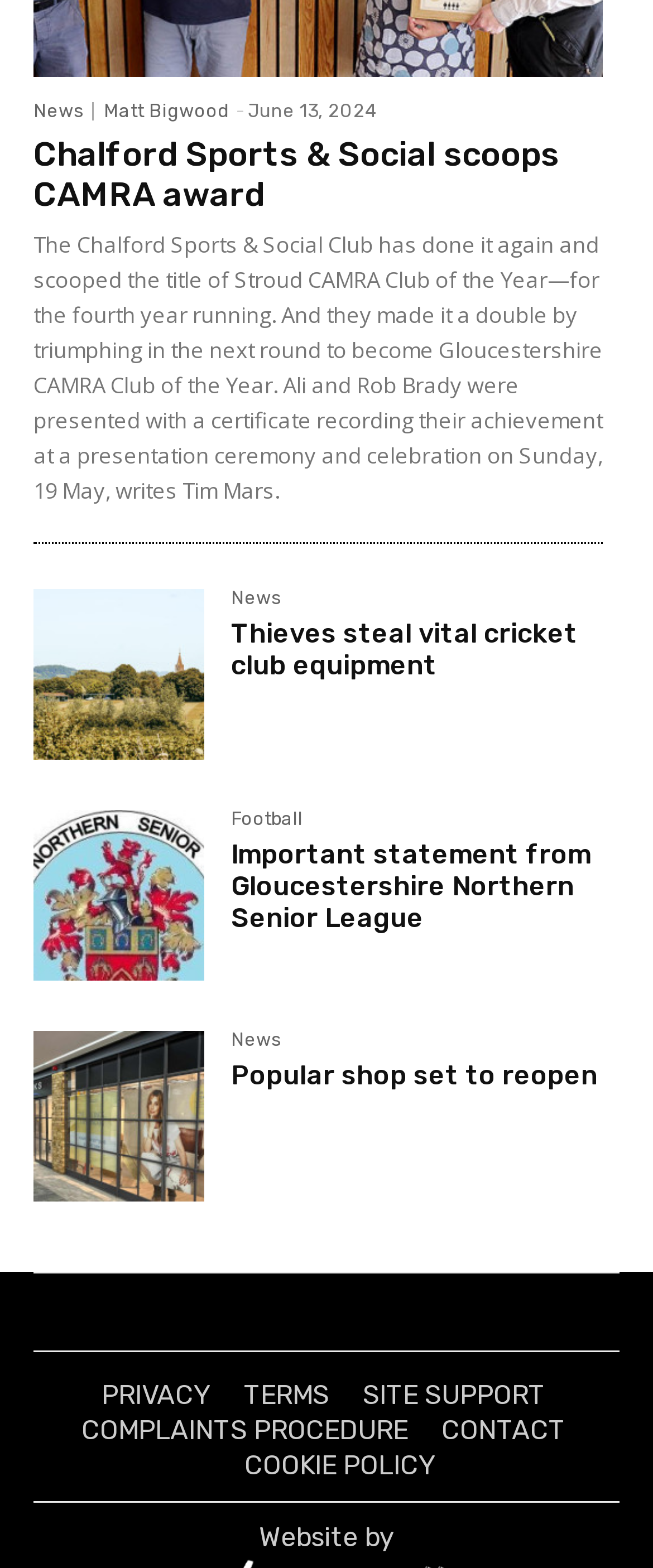Identify the bounding box coordinates for the UI element described as follows: "Claim 10% Off". Ensure the coordinates are four float numbers between 0 and 1, formatted as [left, top, right, bottom].

None